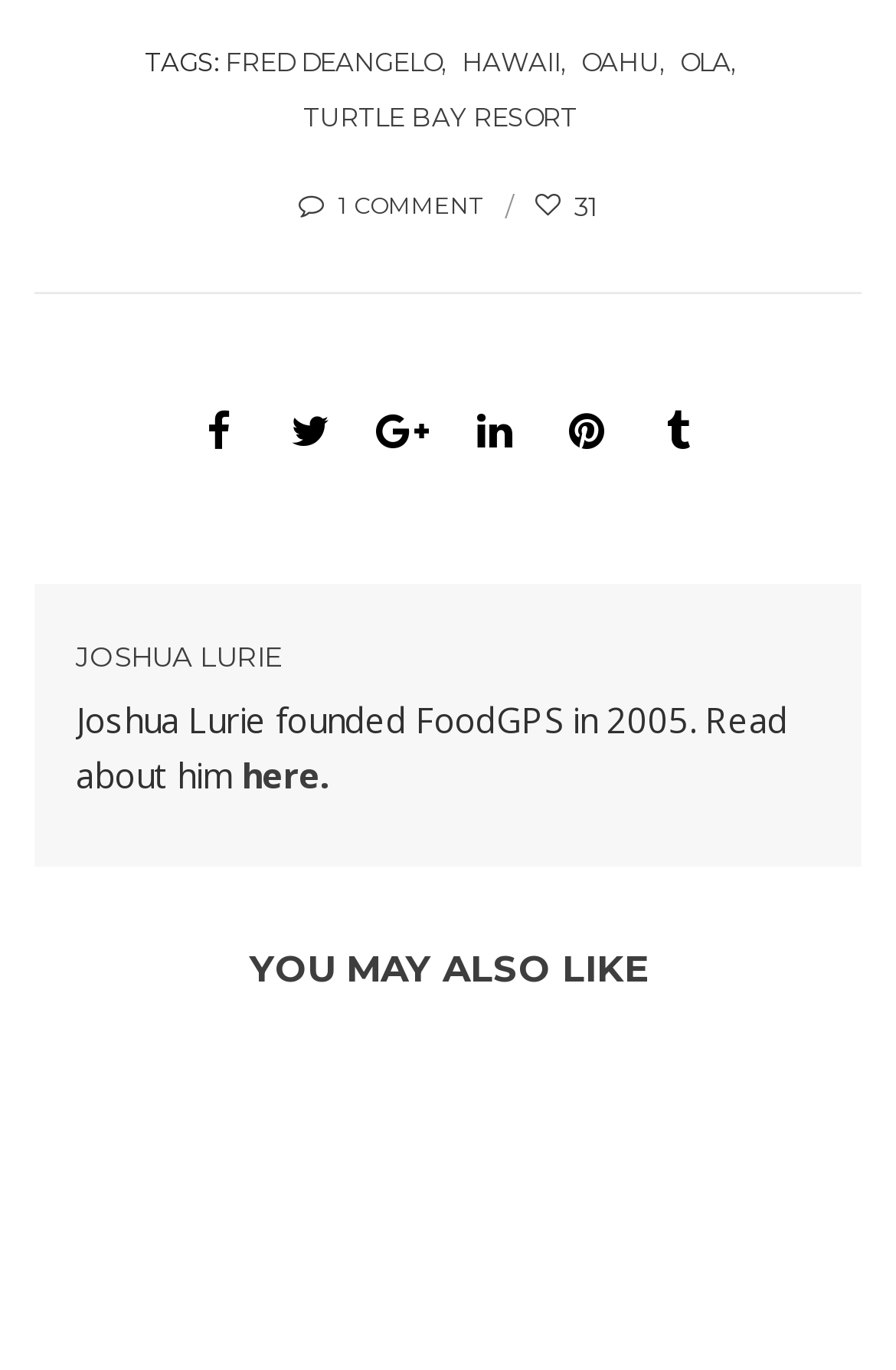Locate the bounding box coordinates of the area where you should click to accomplish the instruction: "Go to YOU MAY ALSO LIKE section".

[0.038, 0.693, 0.962, 0.723]